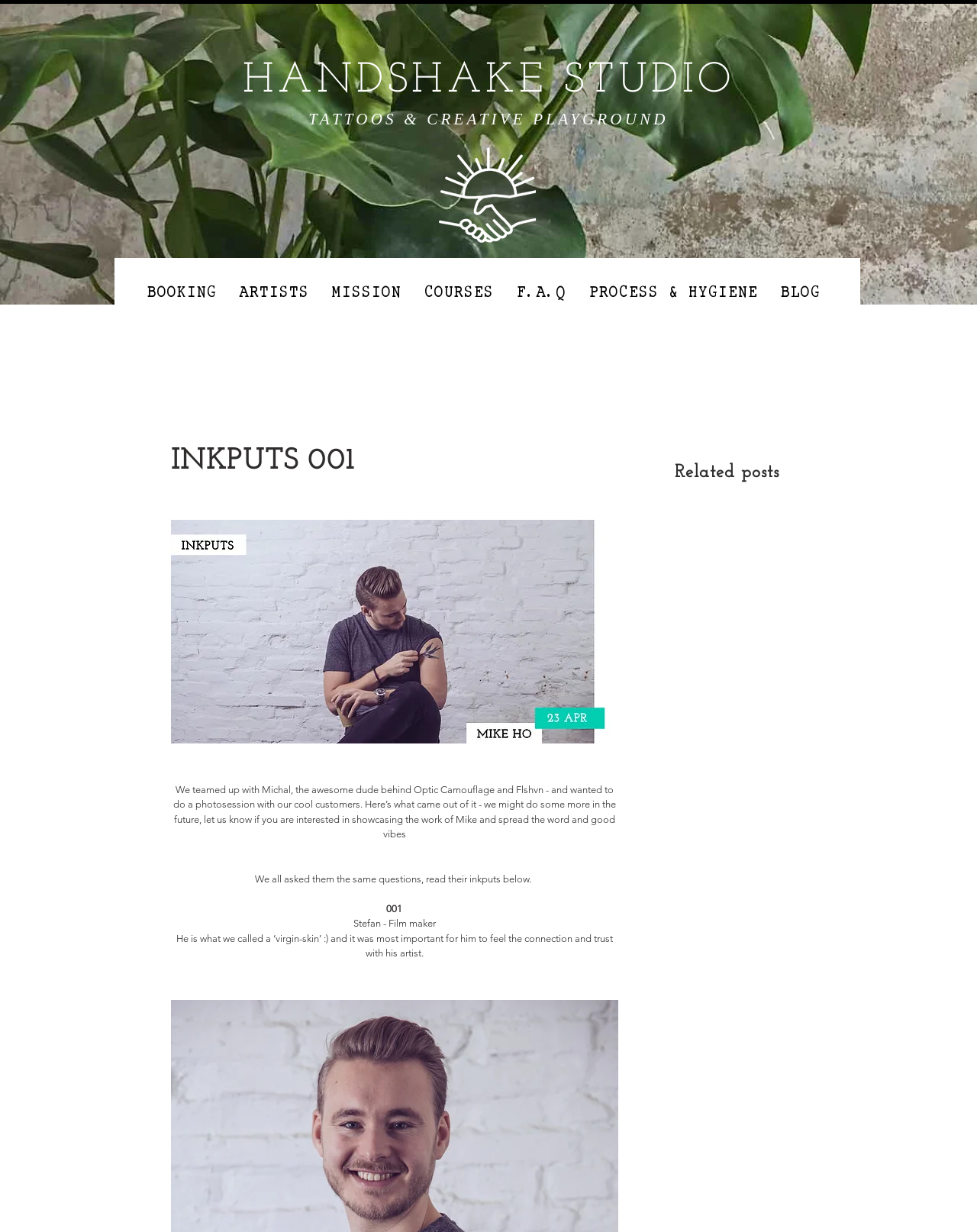Respond to the question below with a single word or phrase:
How many buttons are there on the webpage?

1